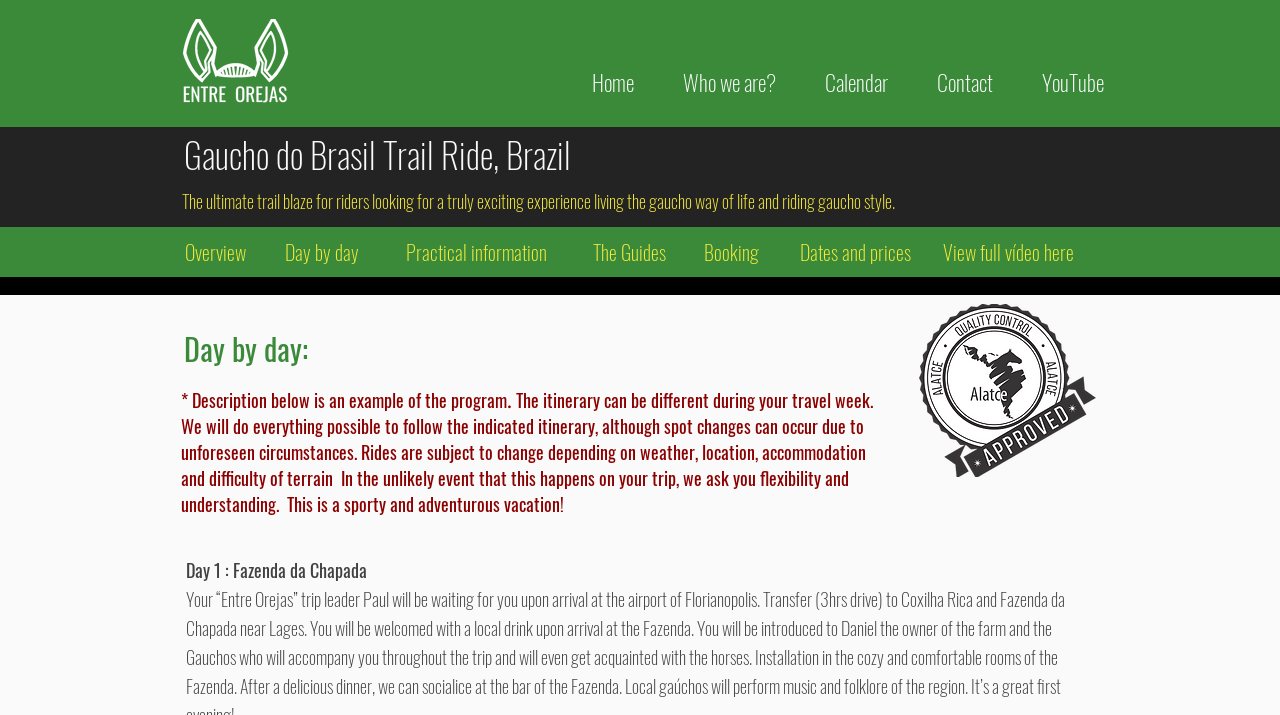Pinpoint the bounding box coordinates of the element to be clicked to execute the instruction: "Click on the 'TRAINING COURSES' link".

None